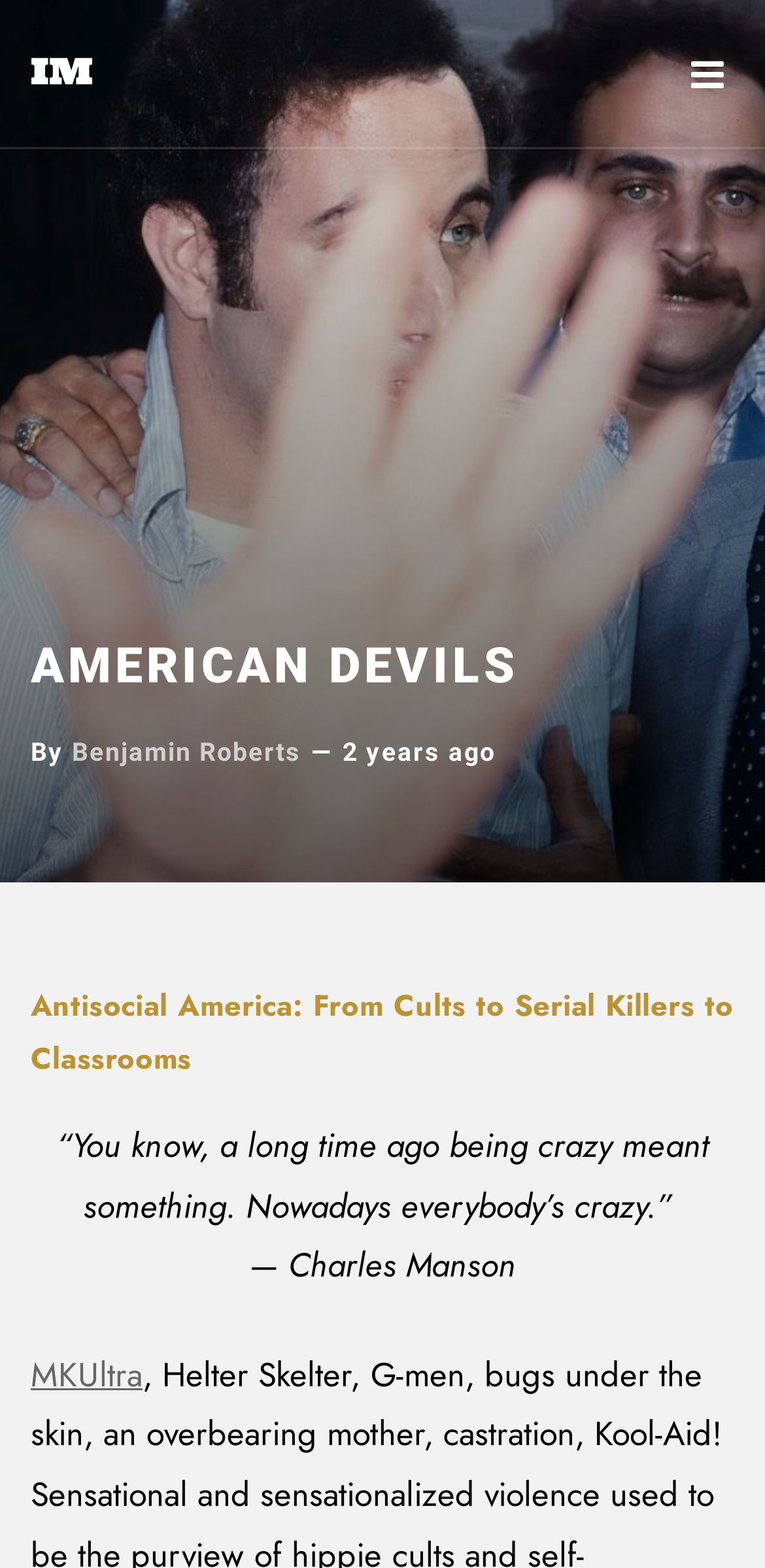Describe in detail what you see on the webpage.

The webpage appears to be a blog post or article titled "American Devils" by Benjamin Roberts, posted 2 years ago. At the top of the page, there is a heading with the title "IM—1776" accompanied by an image, which is likely a logo or branding element. Below this, the main title "AMERICAN DEVILS" is prominently displayed.

The author's name, Benjamin Roberts, is mentioned in a smaller text next to the title, along with a separator dash and the posting date. The main content of the article begins with a heading that reads "Antisocial America: From Cults to Serial Killers to Classrooms", which suggests that the article may explore themes of violence, cults, and social deviance.

A quote from Charles Manson is displayed in a larger font, which seems to be a central idea or theme of the article. The quote is followed by a link to "MKUltra", which may be a related topic or concept explored in the article. Overall, the webpage appears to be a thought-provoking and potentially disturbing exploration of darker aspects of human nature.